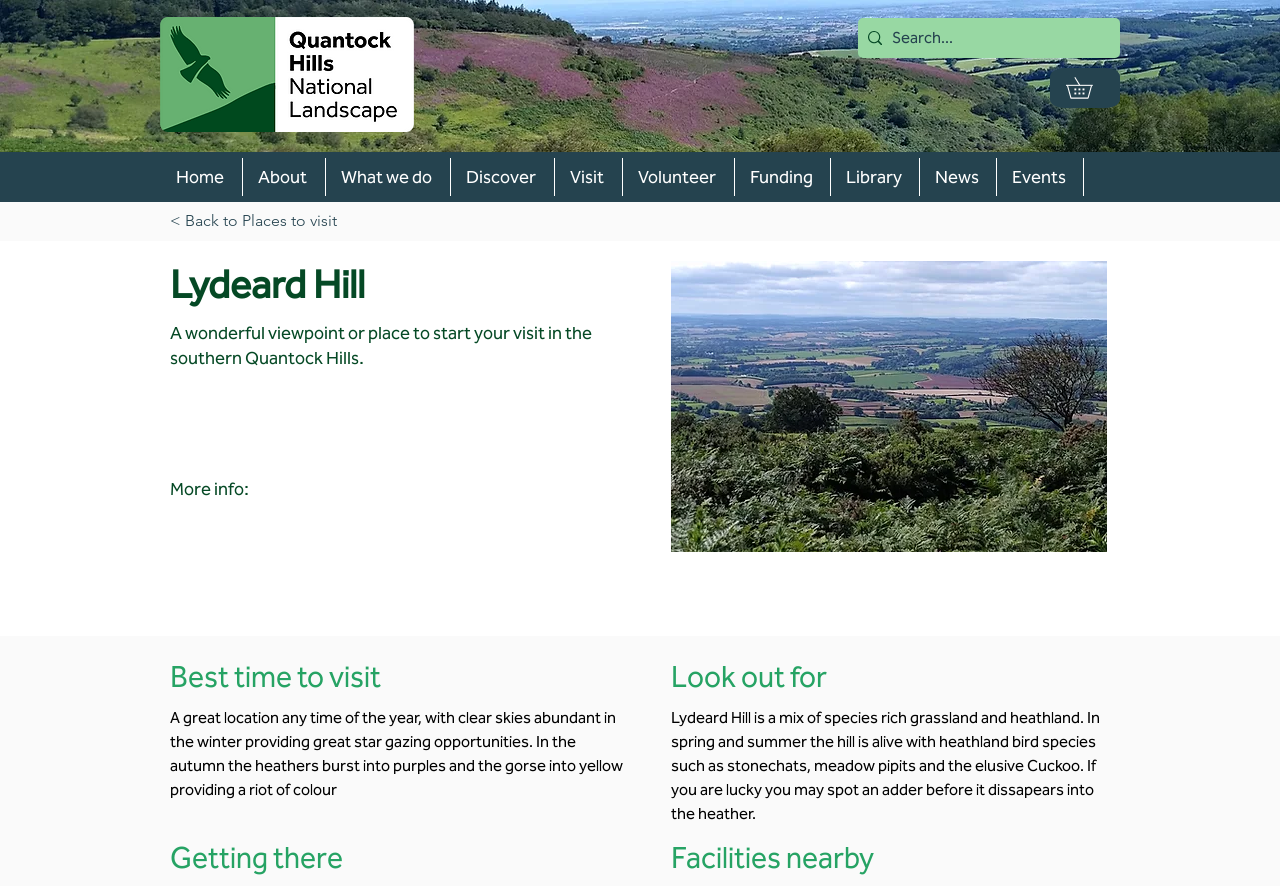Identify the bounding box coordinates of the region that needs to be clicked to carry out this instruction: "View the image of Lydeard Hill". Provide these coordinates as four float numbers ranging from 0 to 1, i.e., [left, top, right, bottom].

[0.524, 0.295, 0.865, 0.623]